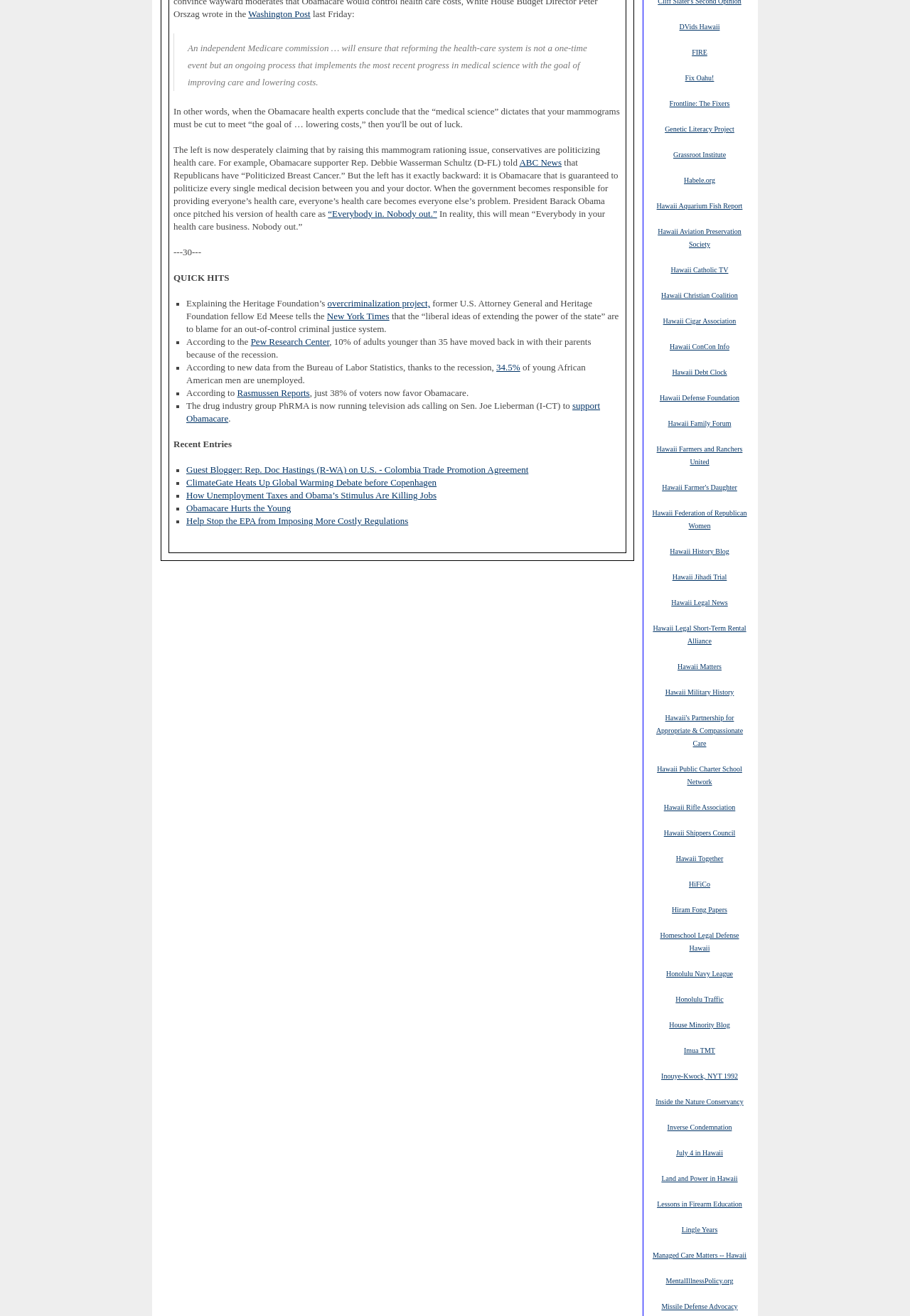Based on the element description: "Lingle Years", identify the bounding box coordinates for this UI element. The coordinates must be four float numbers between 0 and 1, listed as [left, top, right, bottom].

[0.749, 0.93, 0.789, 0.938]